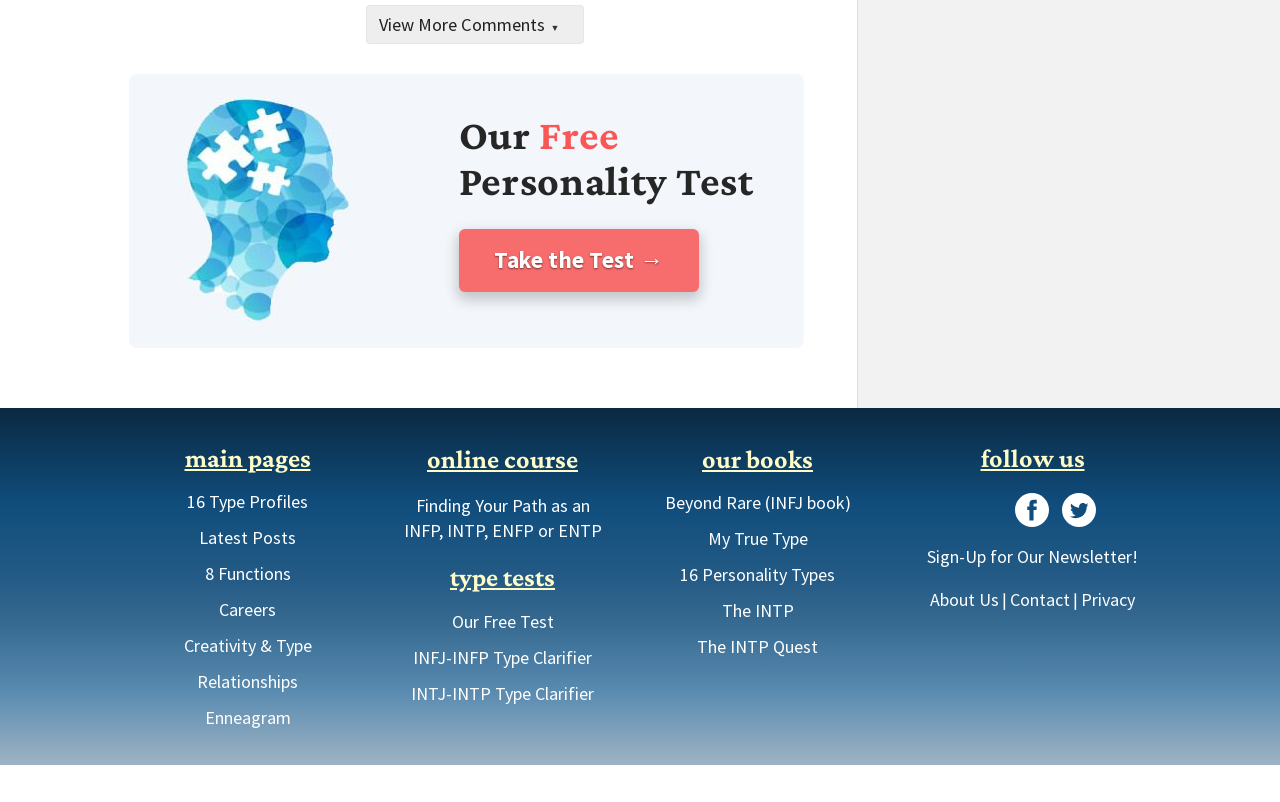Locate the bounding box coordinates of the element you need to click to accomplish the task described by this instruction: "Learn about exBlog WordPress Theme".

None